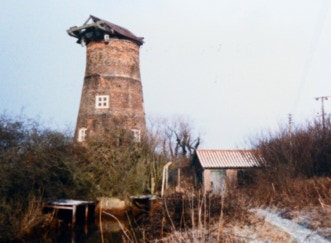Please give a concise answer to this question using a single word or phrase: 
What is the condition of the vegetation around the mill?

Overgrown